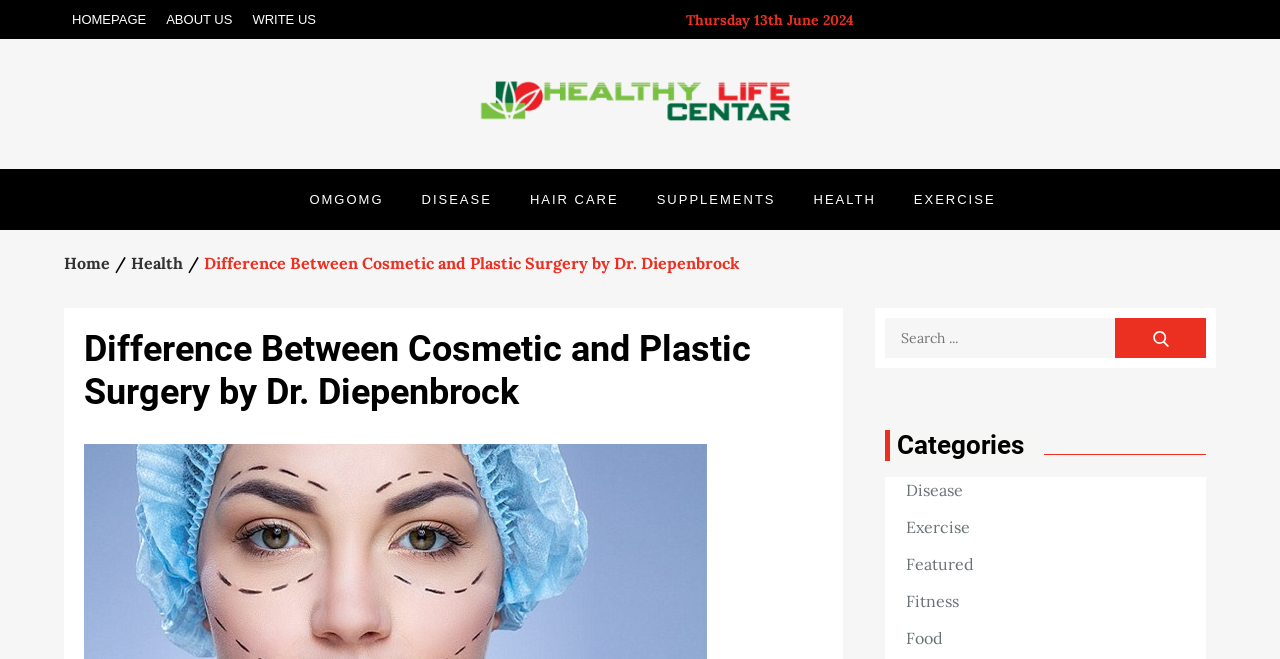What is the category of the article?
Using the information presented in the image, please offer a detailed response to the question.

I determined the category by examining the Breadcrumbs navigation element, which contains a link to 'Health' with a bounding box of [0.102, 0.384, 0.143, 0.414]. This suggests that the current article belongs to the Health category.